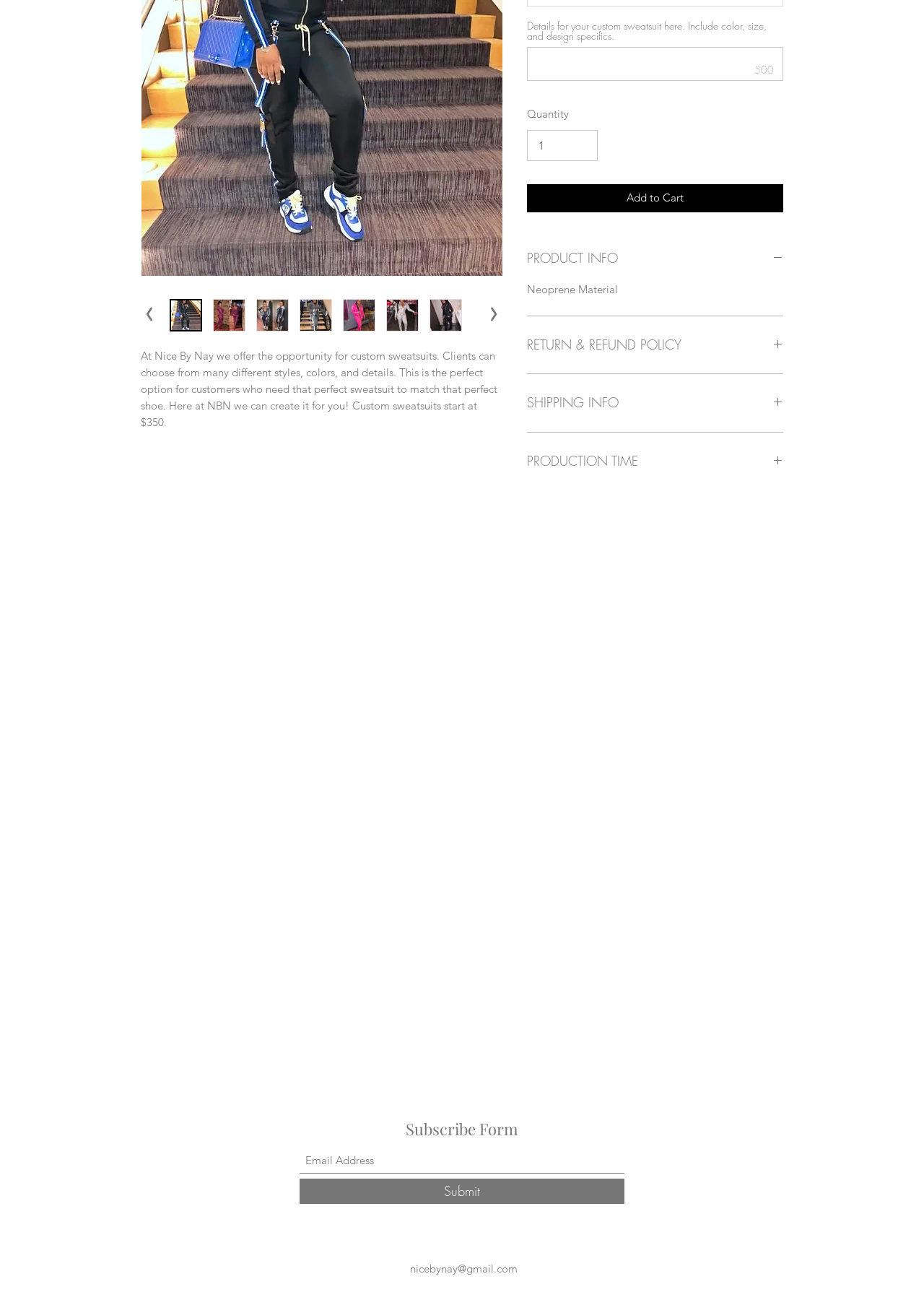Determine the bounding box coordinates for the HTML element described here: "alt="Thumbnail: Custom Sweatsuits"".

[0.371, 0.229, 0.406, 0.254]